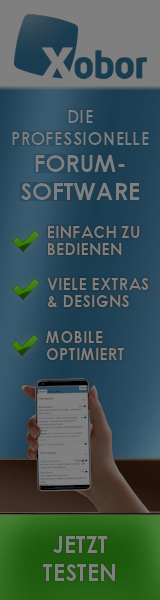What is the call to action at the bottom of the advertisement?
Examine the screenshot and reply with a single word or phrase.

TEST NOW